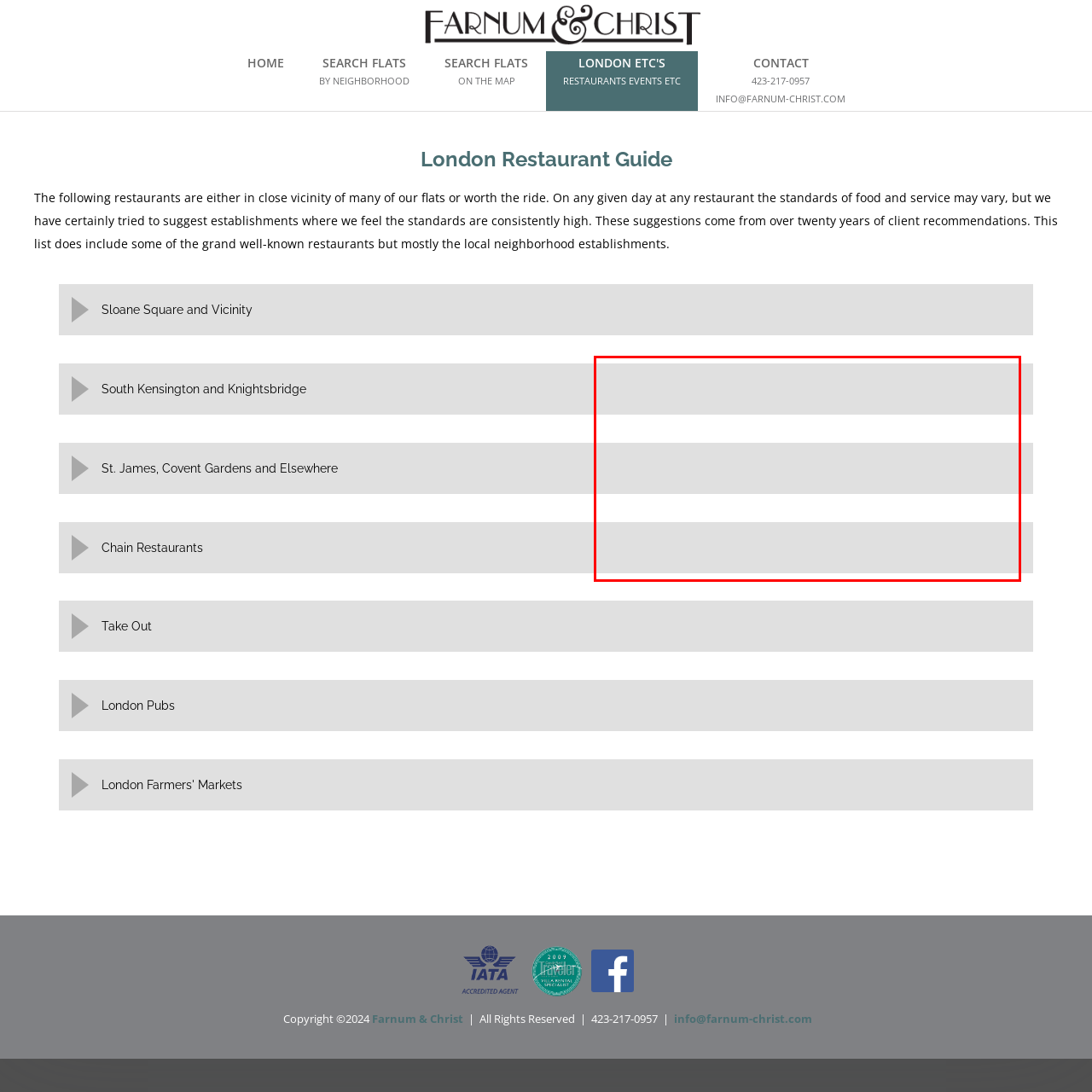Inspect the part framed by the grey rectangle, Who frequents Sloane Square? 
Reply with a single word or phrase.

locals and tourists